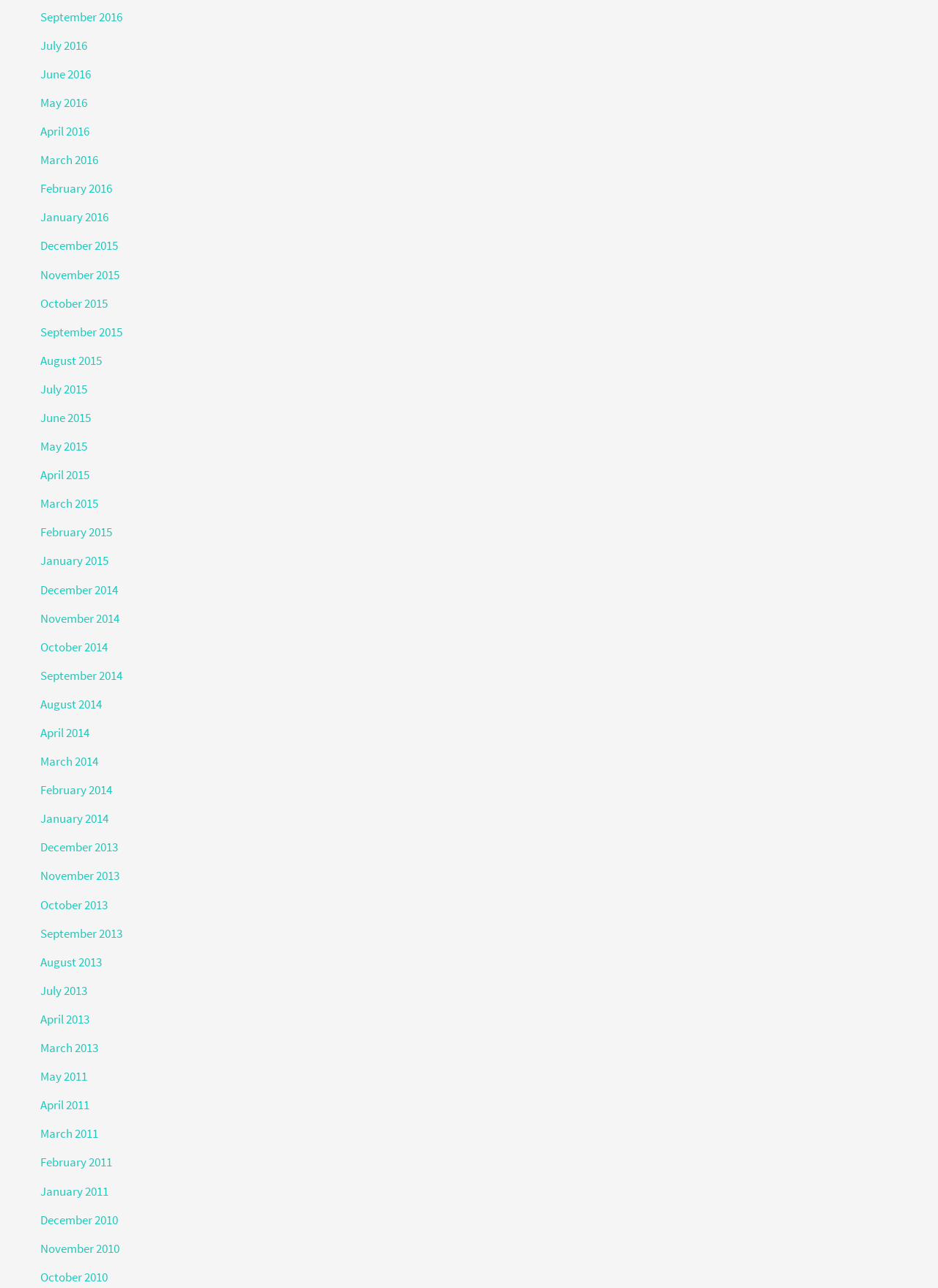What is the latest month listed in 2015?
Please use the image to provide an in-depth answer to the question.

By examining the list of links, I found that the latest month listed in 2015 is September 2015, which is located near the top of the list.